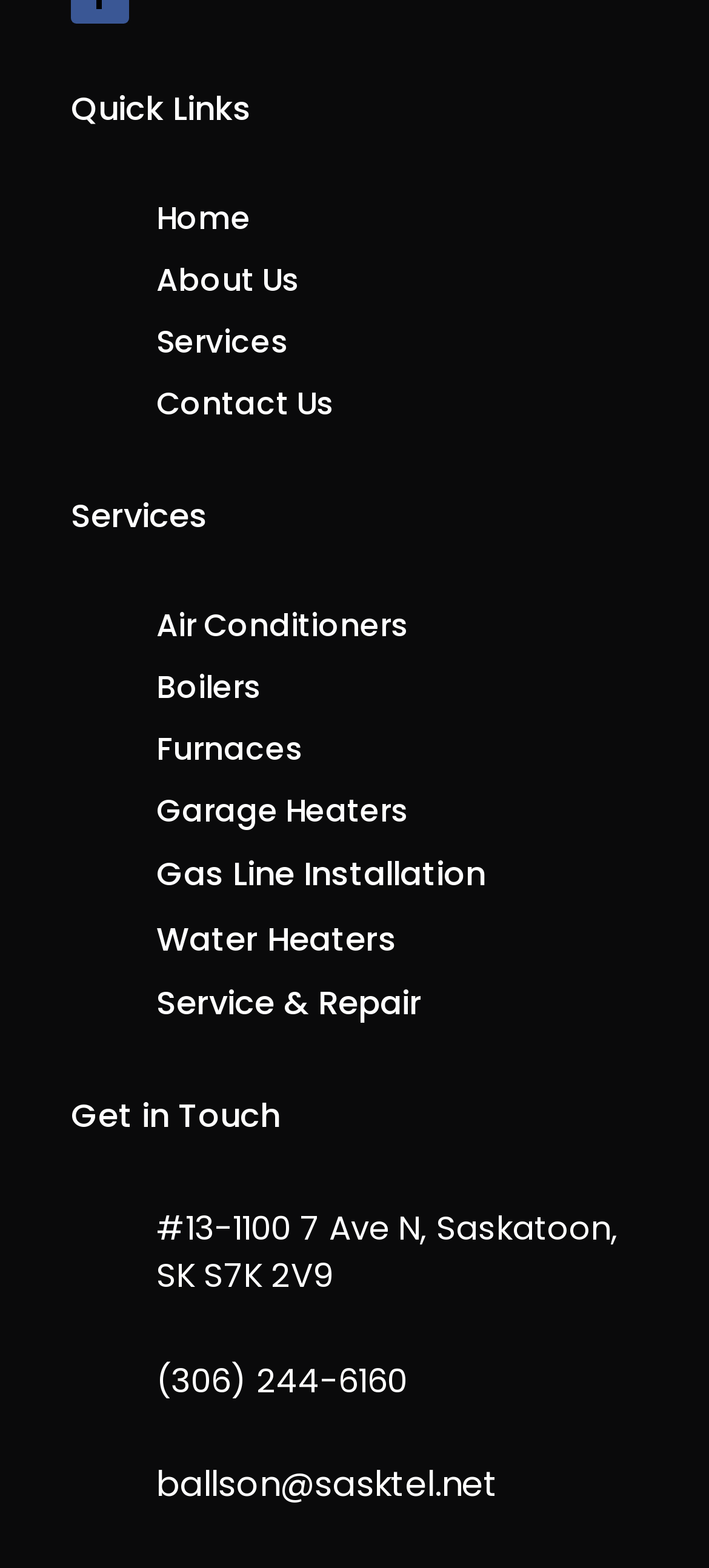Using the provided element description: "Service & Repair", determine the bounding box coordinates of the corresponding UI element in the screenshot.

[0.221, 0.625, 0.595, 0.654]